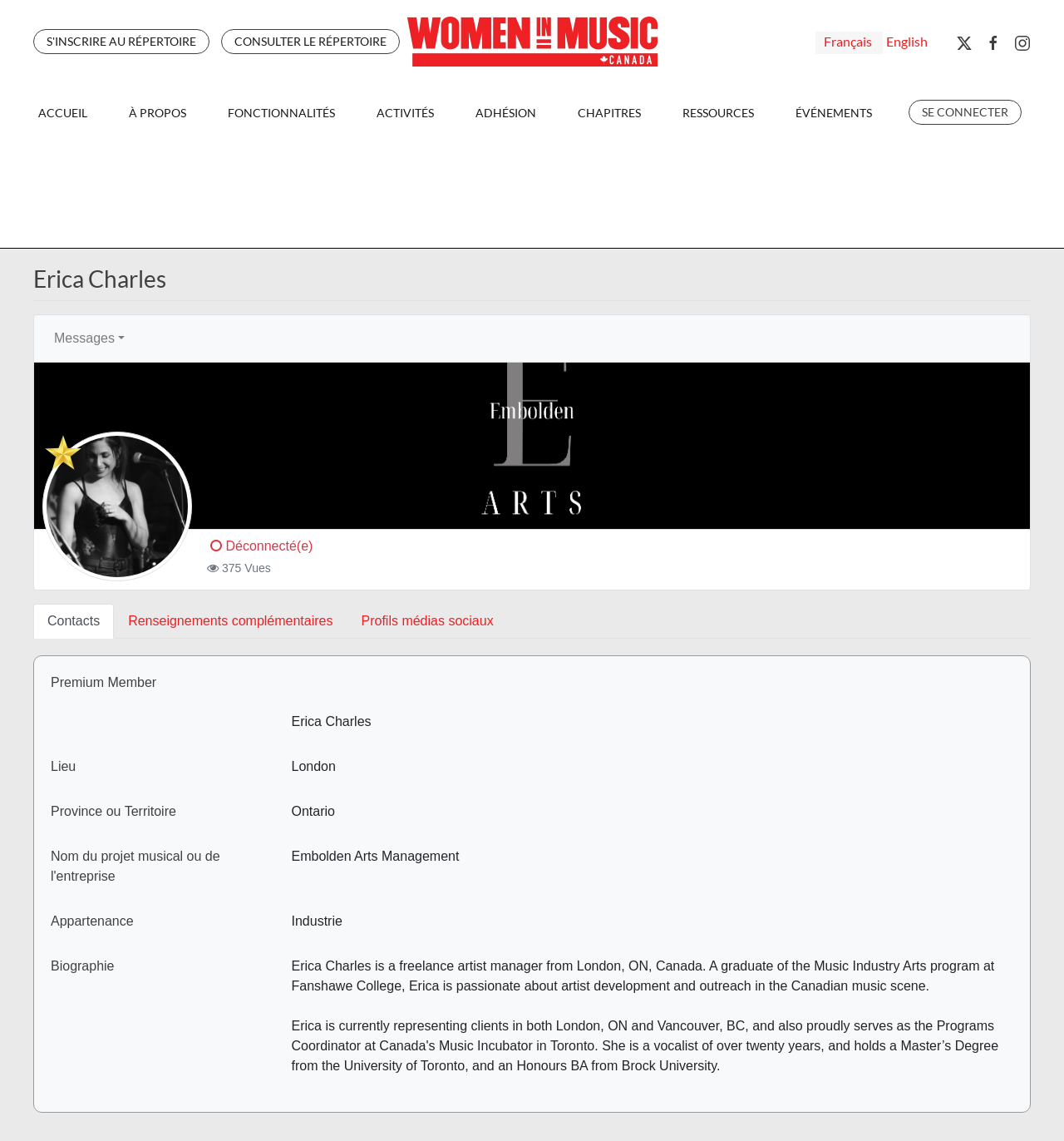What is Erica Charles' profession?
Using the information presented in the image, please offer a detailed response to the question.

I found this information in the biographical section of the webpage, which describes Erica Charles as a 'freelance artist manager from London, ON, Canada'. This suggests that her profession is related to artist management in the music industry.